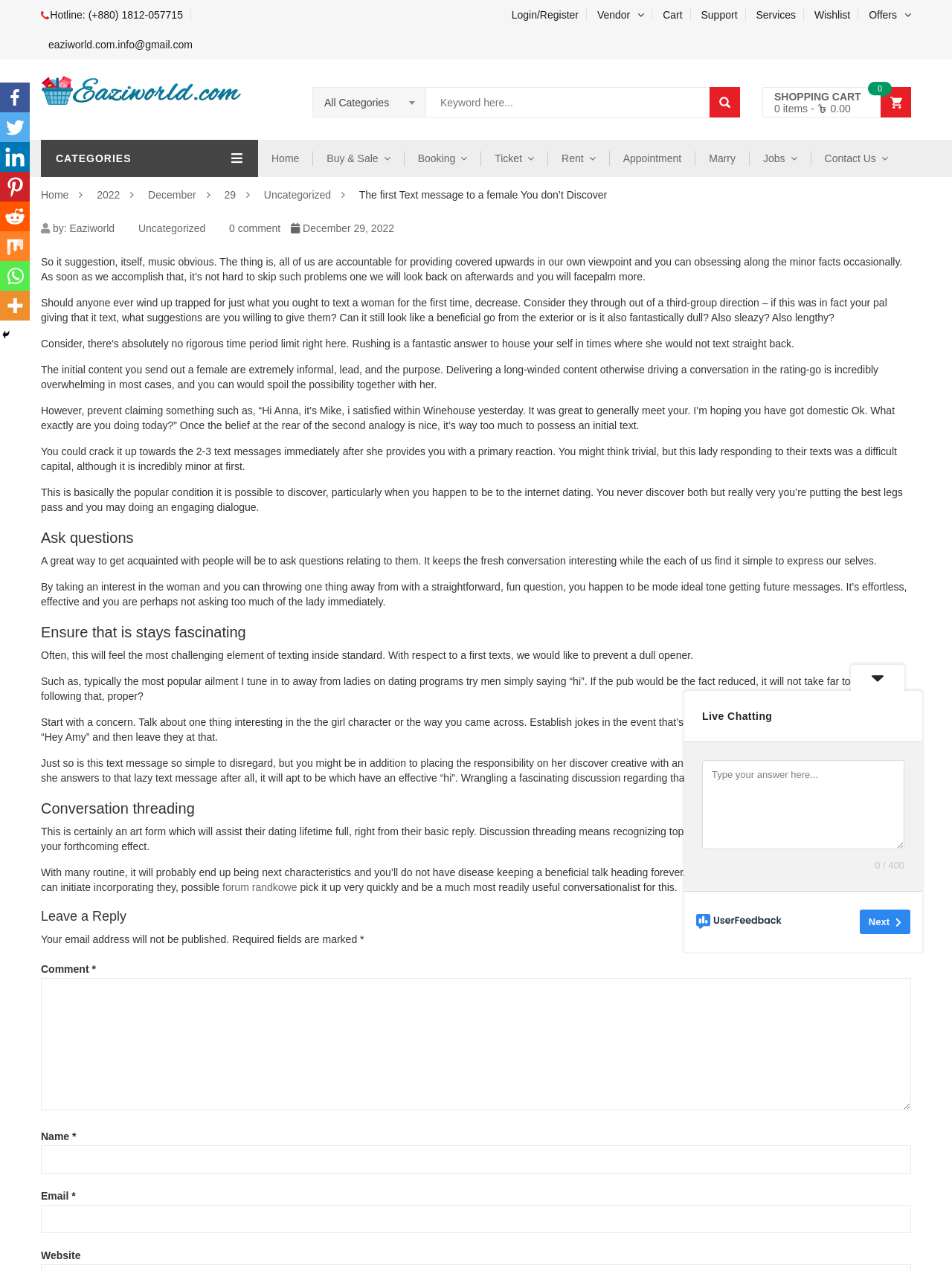Please indicate the bounding box coordinates for the clickable area to complete the following task: "Click on the 'Facebook' link". The coordinates should be specified as four float numbers between 0 and 1, i.e., [left, top, right, bottom].

[0.0, 0.065, 0.031, 0.088]